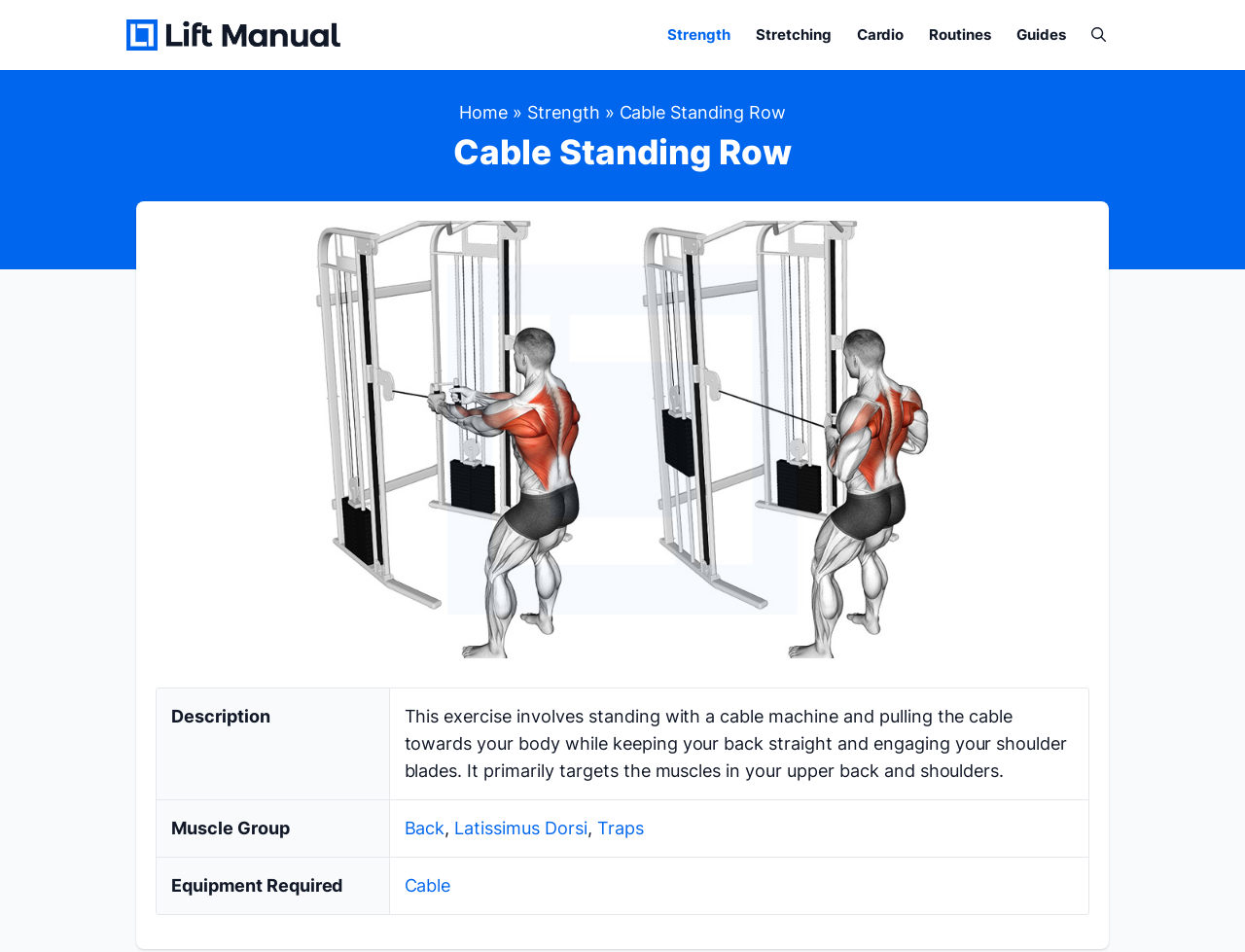Give the bounding box coordinates for the element described as: "Stretching".

[0.597, 0.022, 0.678, 0.052]